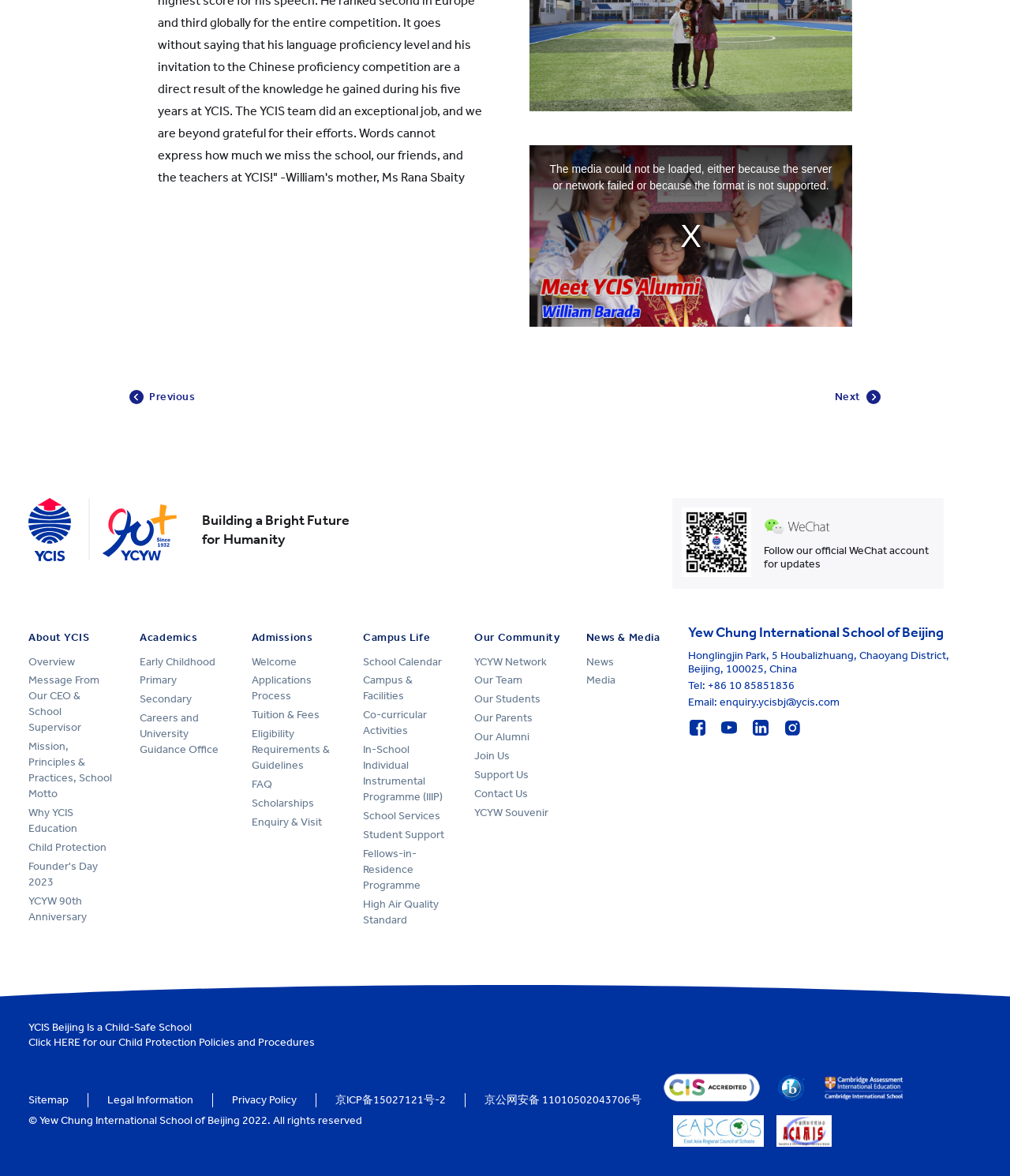Find the bounding box coordinates for the HTML element described as: "Eligibility Requirements & Guidelines". The coordinates should consist of four float values between 0 and 1, i.e., [left, top, right, bottom].

[0.249, 0.618, 0.334, 0.658]